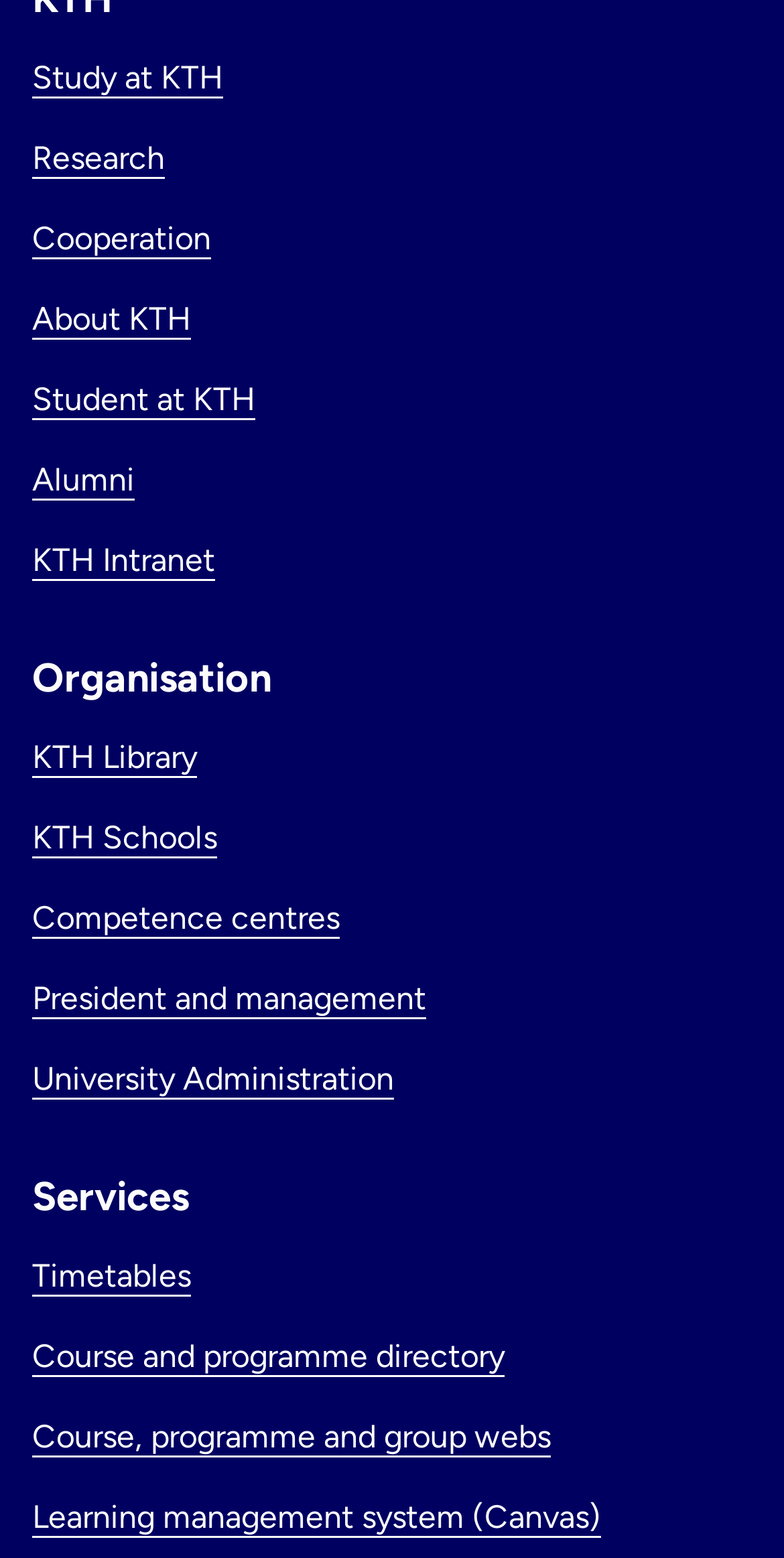Please locate the bounding box coordinates of the element that should be clicked to achieve the given instruction: "Follow us on Instagram".

None